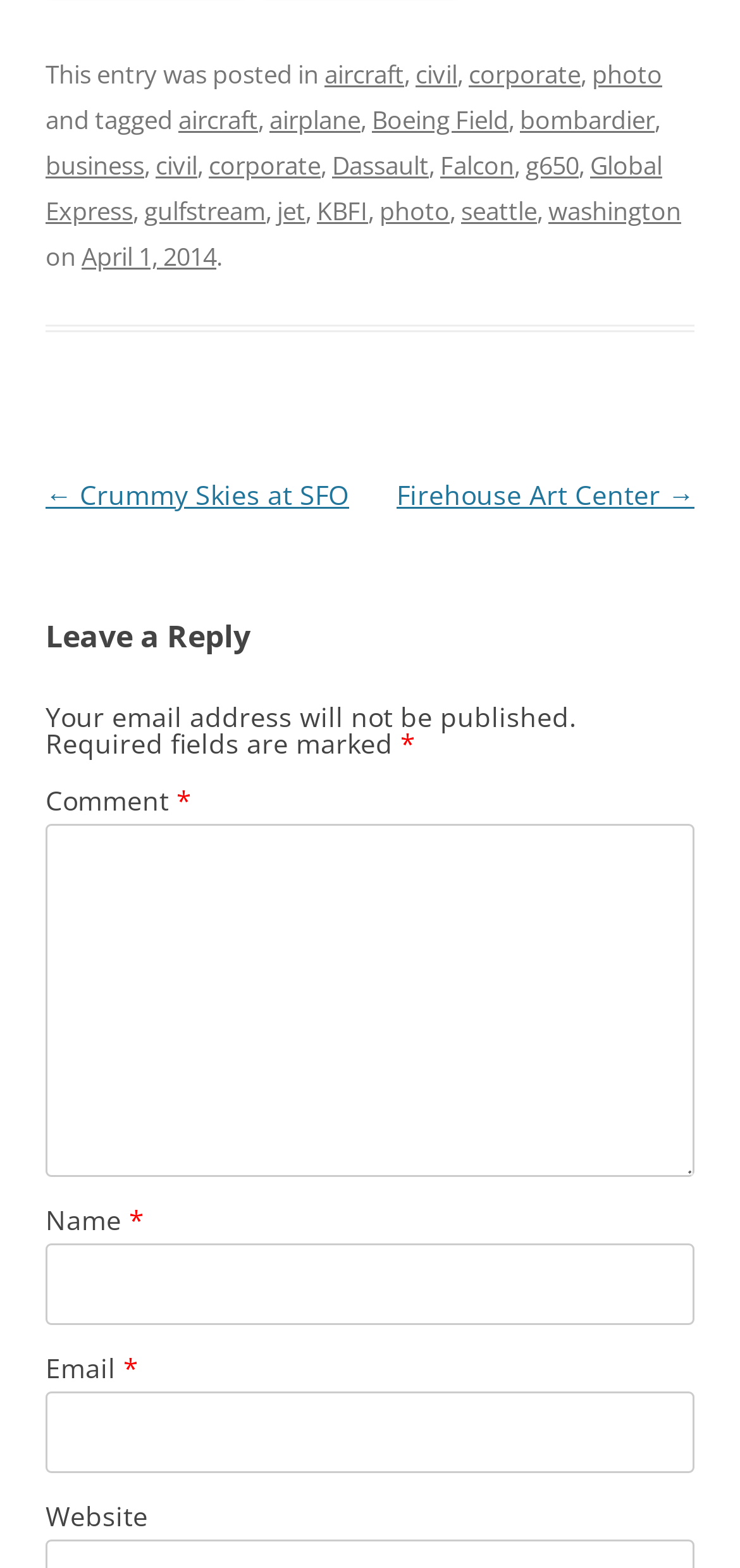What is the category of the post?
Kindly offer a detailed explanation using the data available in the image.

The category of the post can be determined by looking at the links in the footer section, which include 'aircraft', 'civil', 'corporate', and 'photo'. These links are likely categories or tags related to the post.